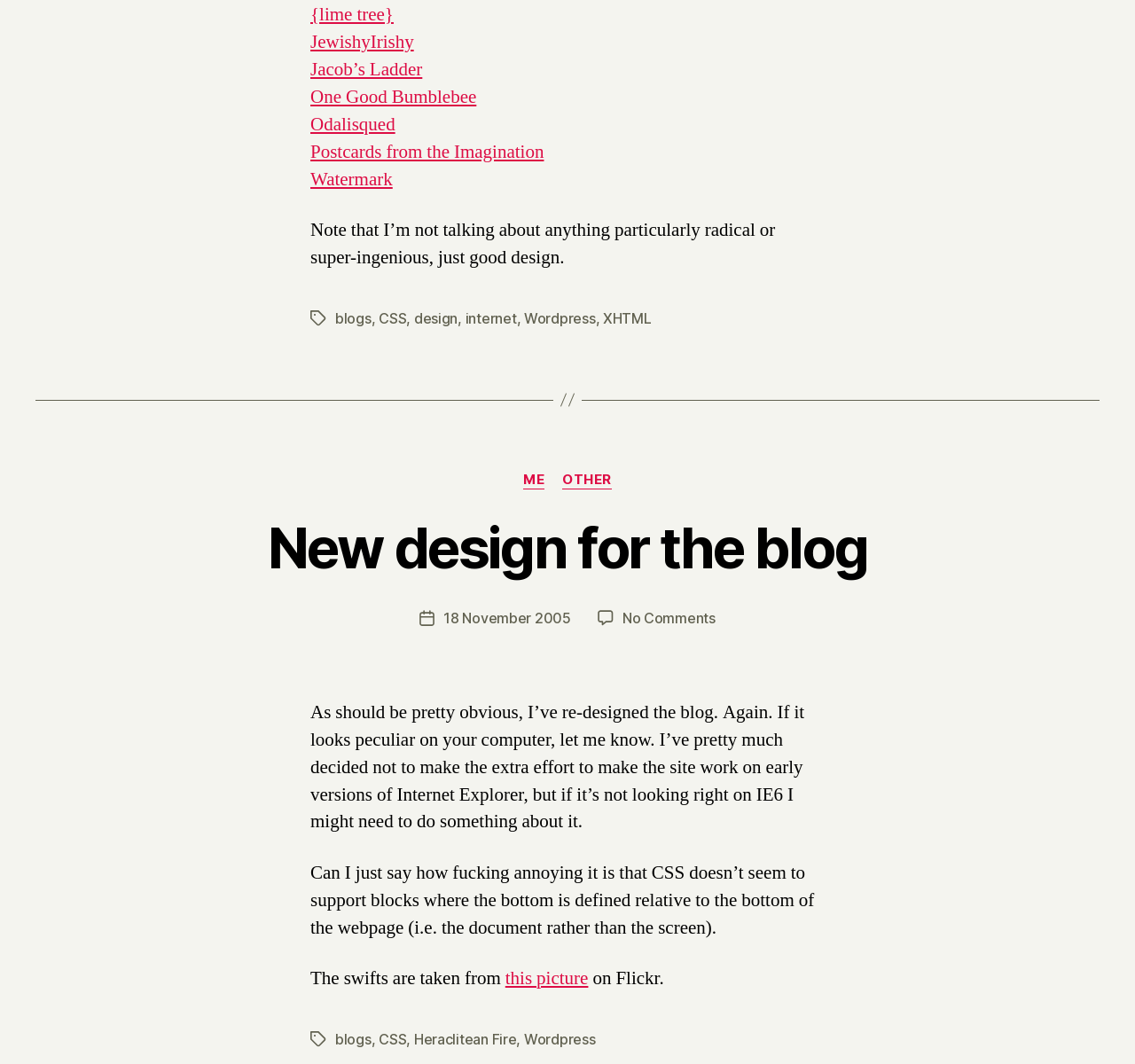Extract the bounding box coordinates of the UI element described by: "CSS". The coordinates should include four float numbers ranging from 0 to 1, e.g., [left, top, right, bottom].

[0.334, 0.968, 0.358, 0.985]